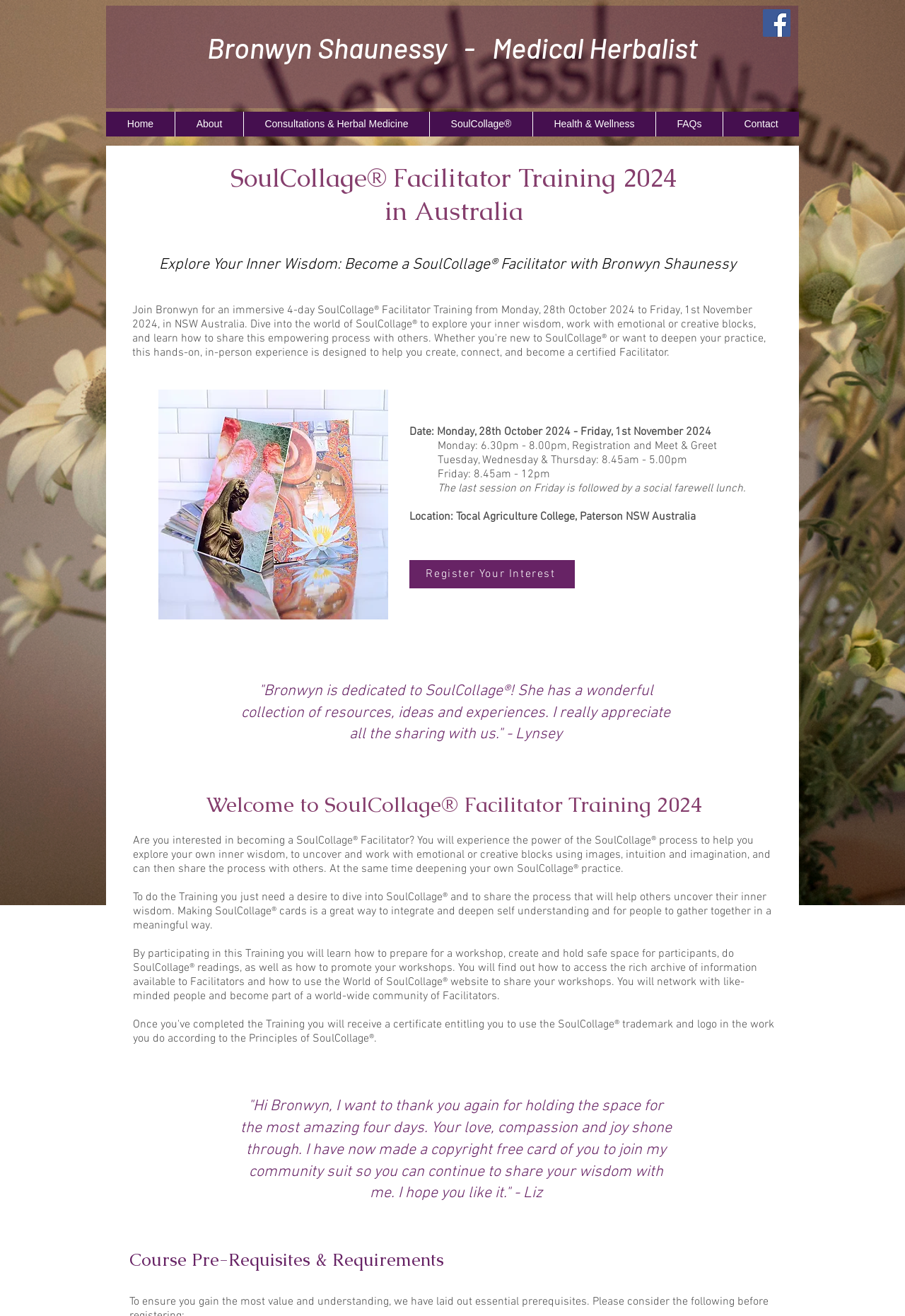Identify the bounding box coordinates for the element you need to click to achieve the following task: "Explore SoulCollage®". The coordinates must be four float values ranging from 0 to 1, formatted as [left, top, right, bottom].

[0.474, 0.085, 0.588, 0.104]